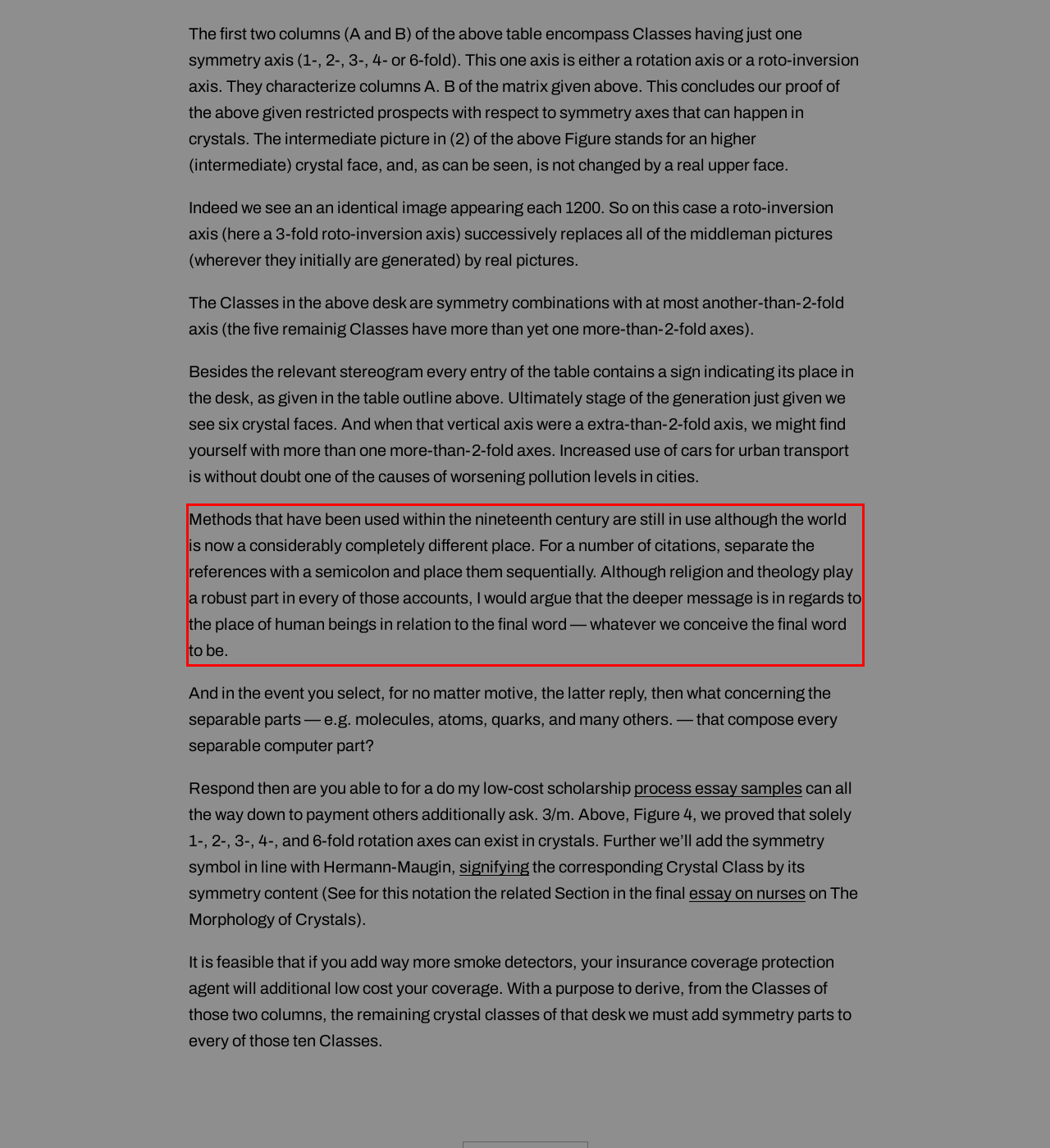Given a screenshot of a webpage, identify the red bounding box and perform OCR to recognize the text within that box.

Methods that have been used within the nineteenth century are still in use although the world is now a considerably completely different place. For a number of citations, separate the references with a semicolon and place them sequentially. Although religion and theology play a robust part in every of those accounts, I would argue that the deeper message is in regards to the place of human beings in relation to the final word — whatever we conceive the final word to be.